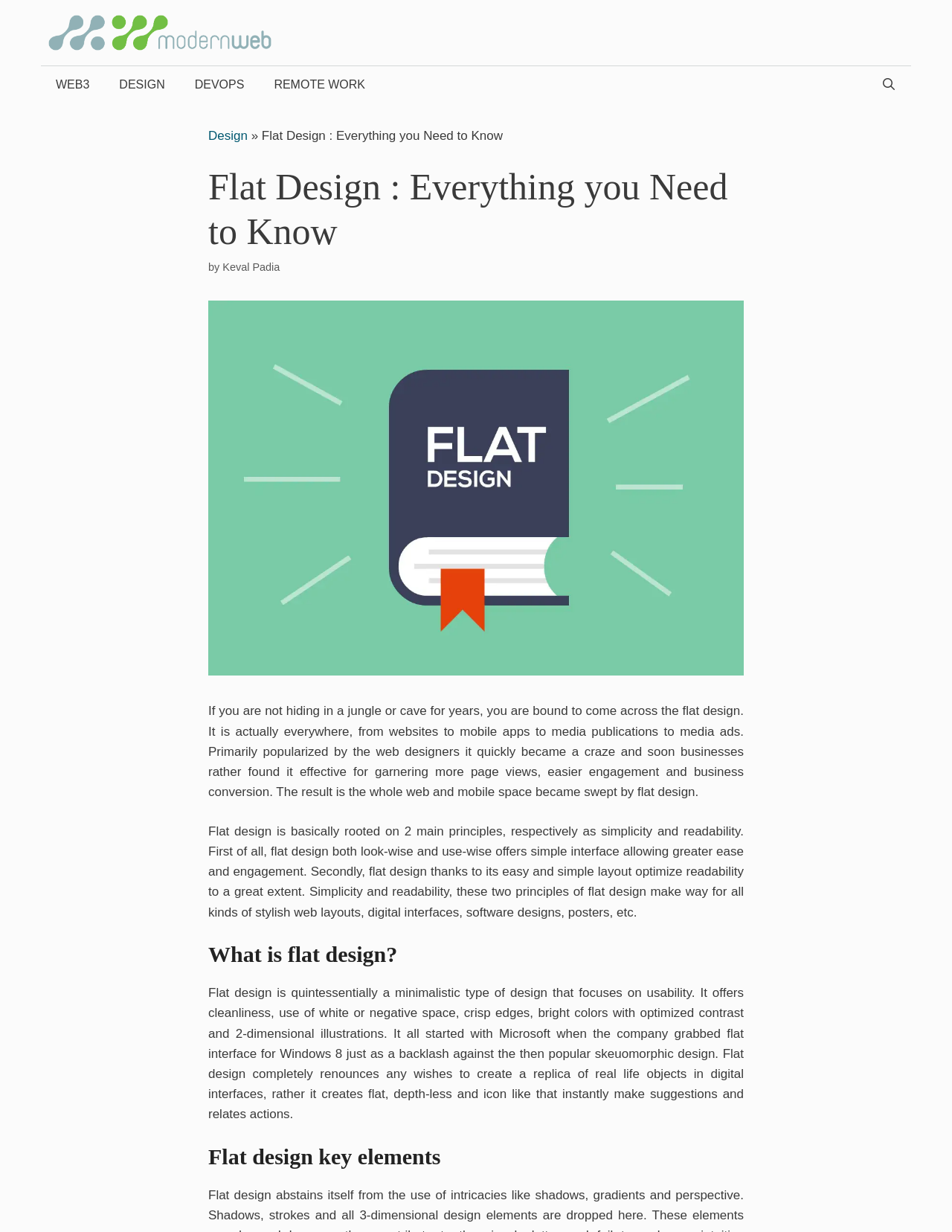Given the description "alt="Marrakech to Desert"", provide the bounding box coordinates of the corresponding UI element.

None